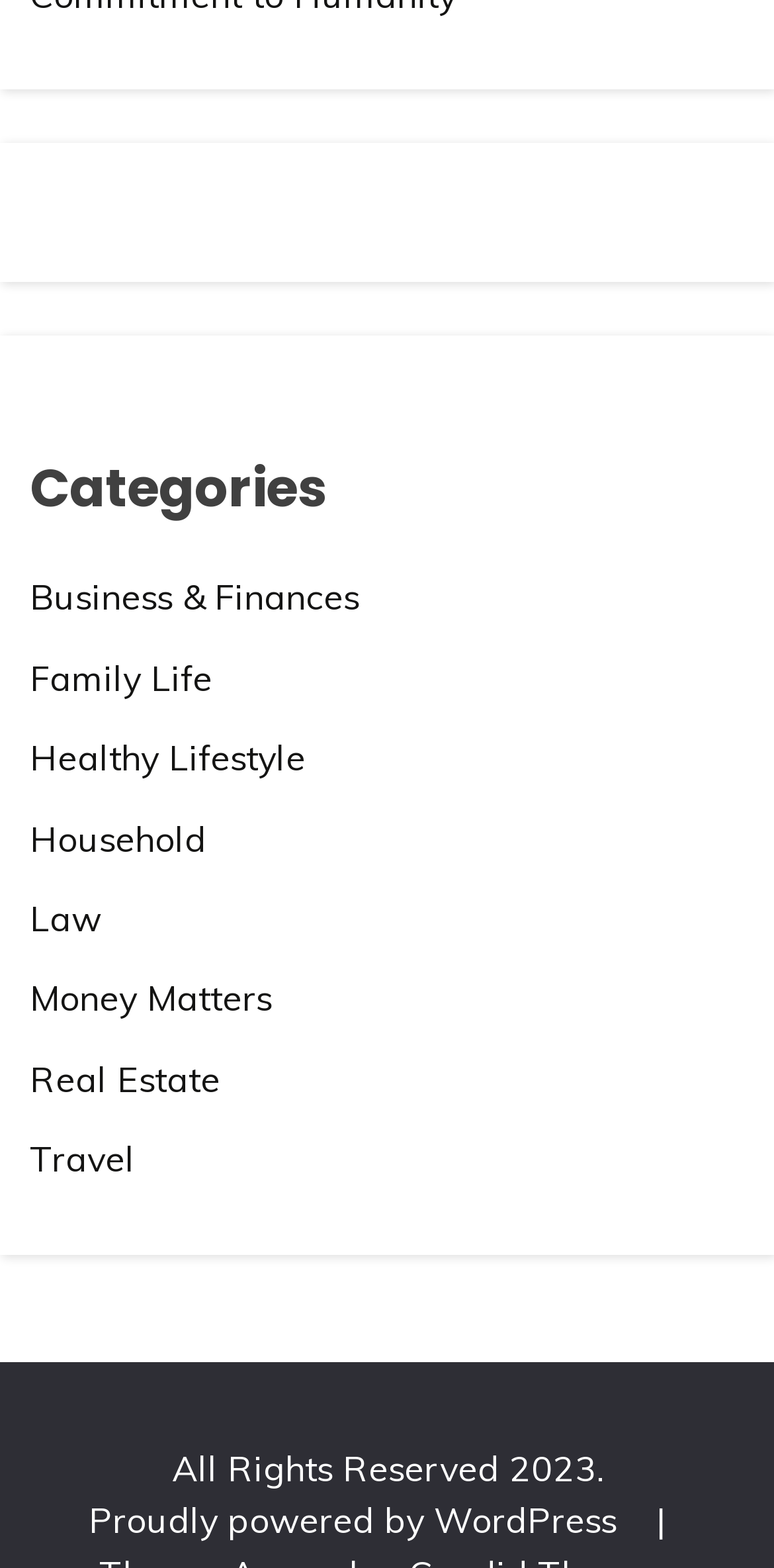Find the bounding box coordinates for the HTML element specified by: "Proudly powered by WordPress".

[0.114, 0.955, 0.809, 0.983]